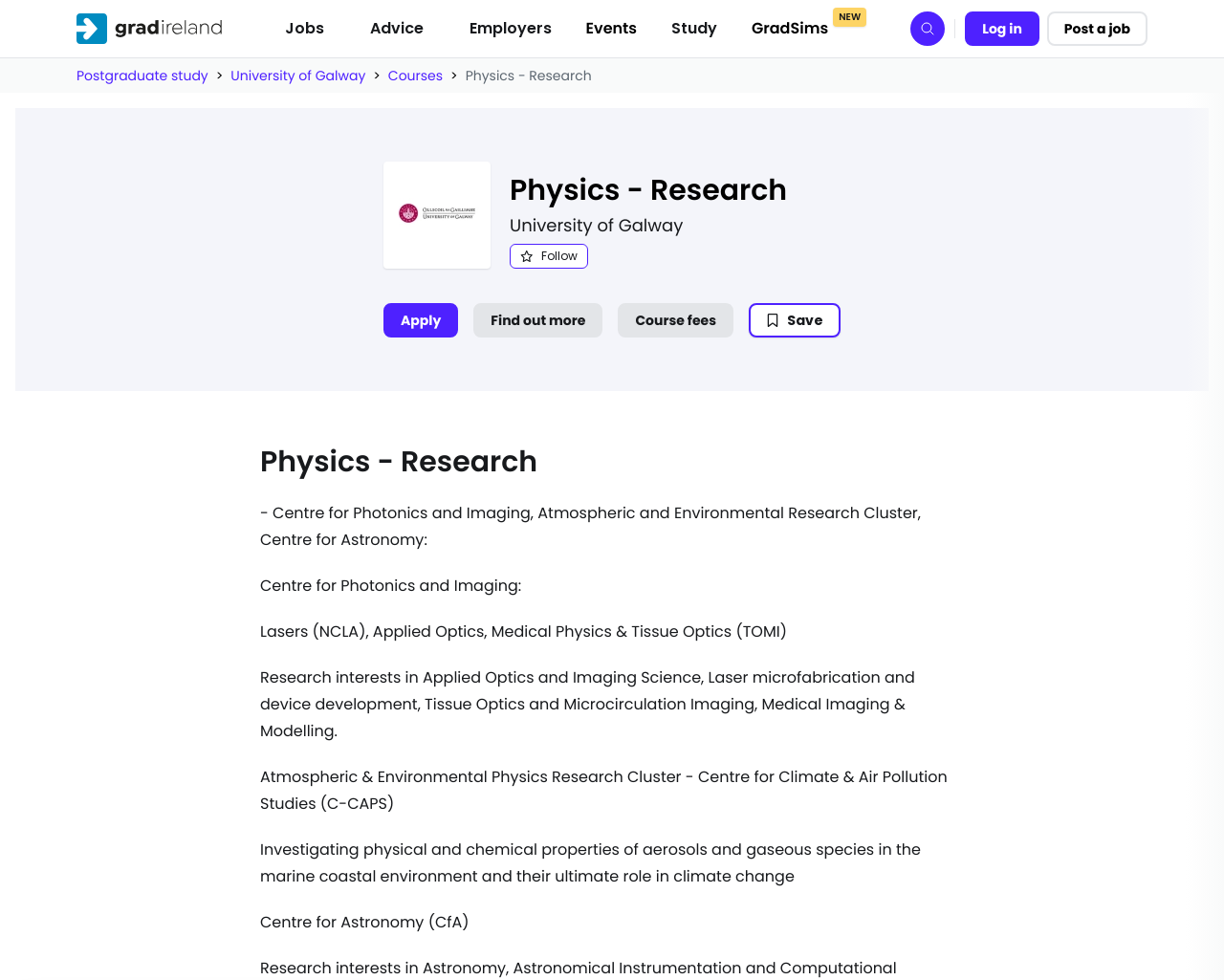What is the purpose of the 'Post a job' link?
Please provide a comprehensive answer based on the contents of the image.

I found the answer by looking at the links on the webpage. The 'Post a job' link is likely intended for employers to post job openings, based on its placement and context on the page.